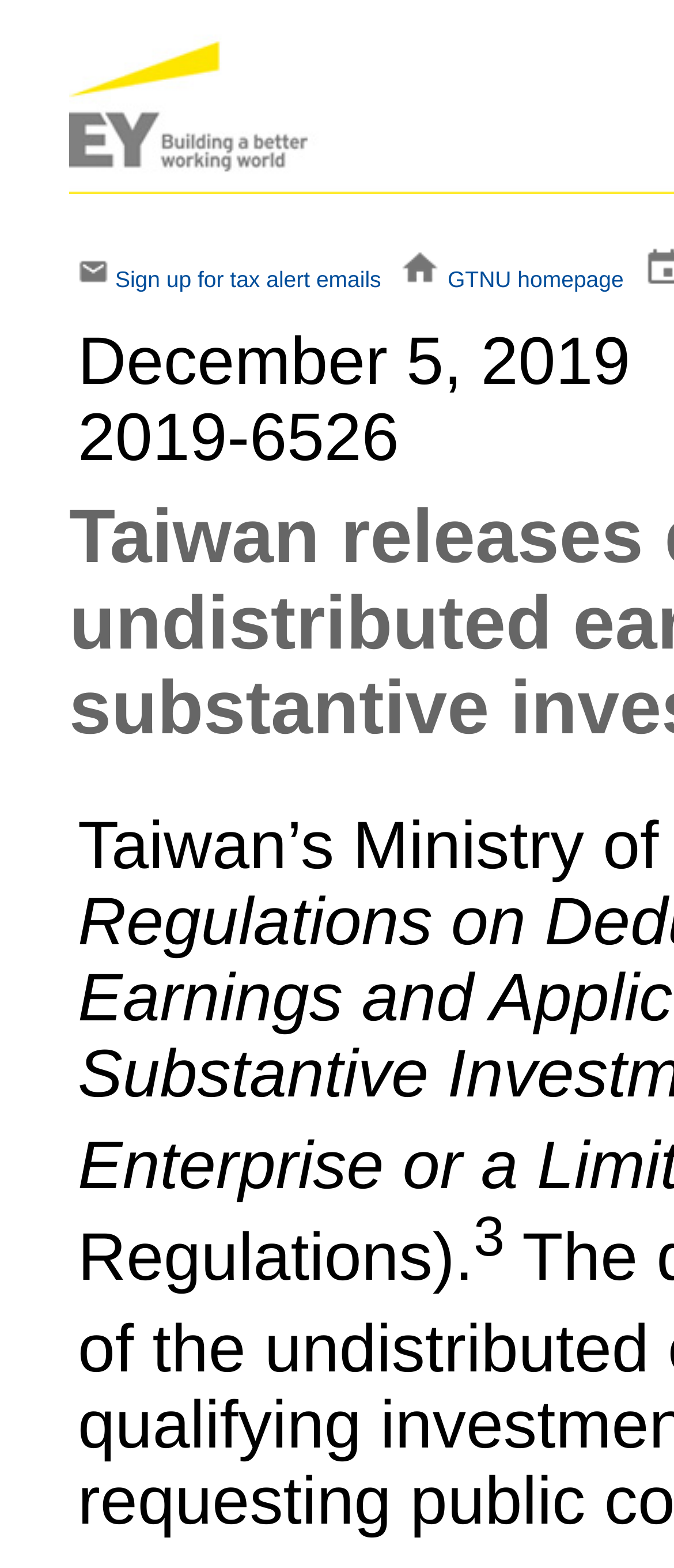Locate the bounding box of the UI element based on this description: "GTNU homepage". Provide four float numbers between 0 and 1 as [left, top, right, bottom].

[0.664, 0.17, 0.925, 0.186]